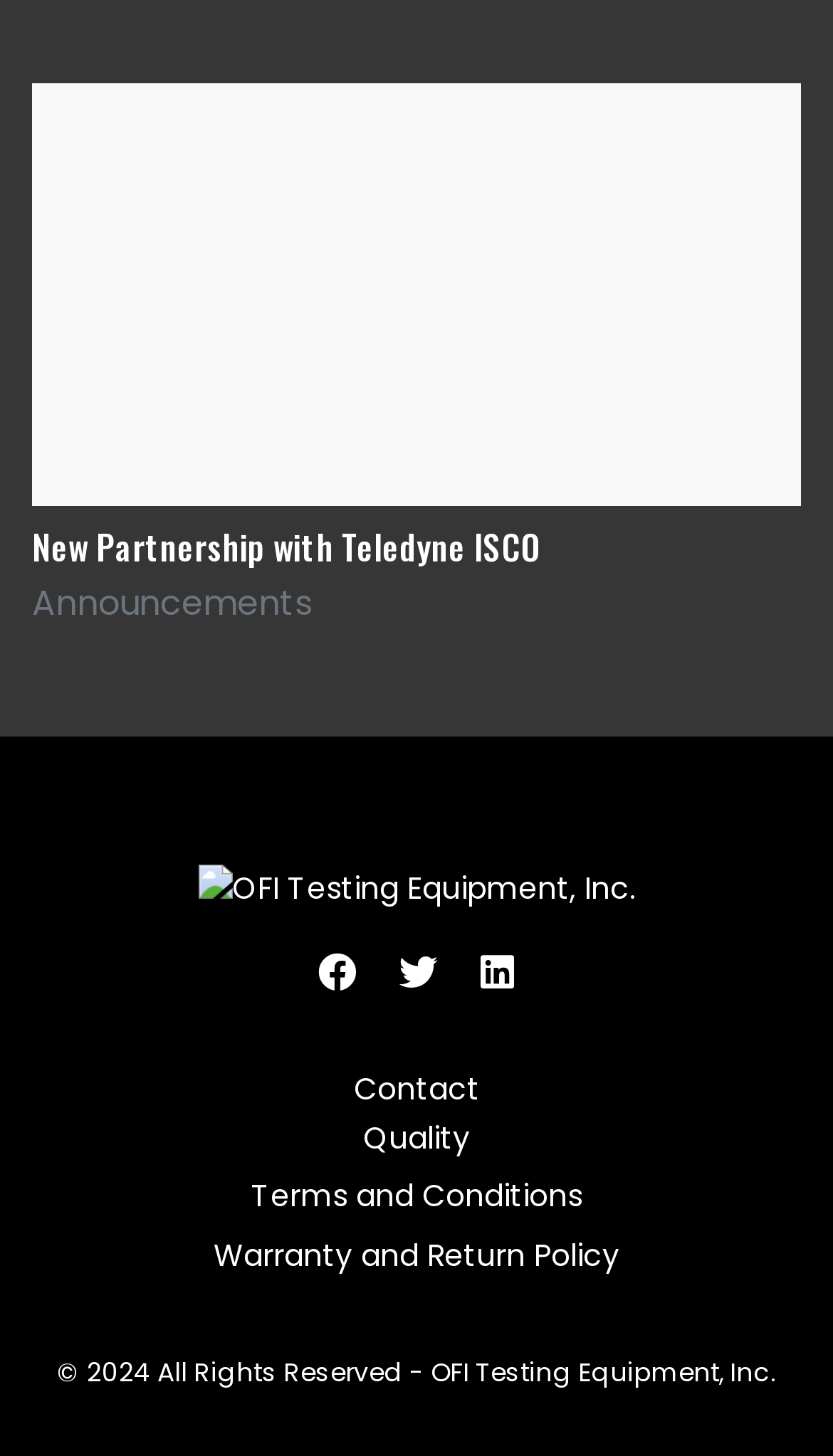What is the last link at the bottom?
Can you give a detailed and elaborate answer to the question?

The last link at the bottom can be found in the link element located at the bottom of the webpage, with the text 'Warranty and Return Policy', indicating that it is one of the company's policies.